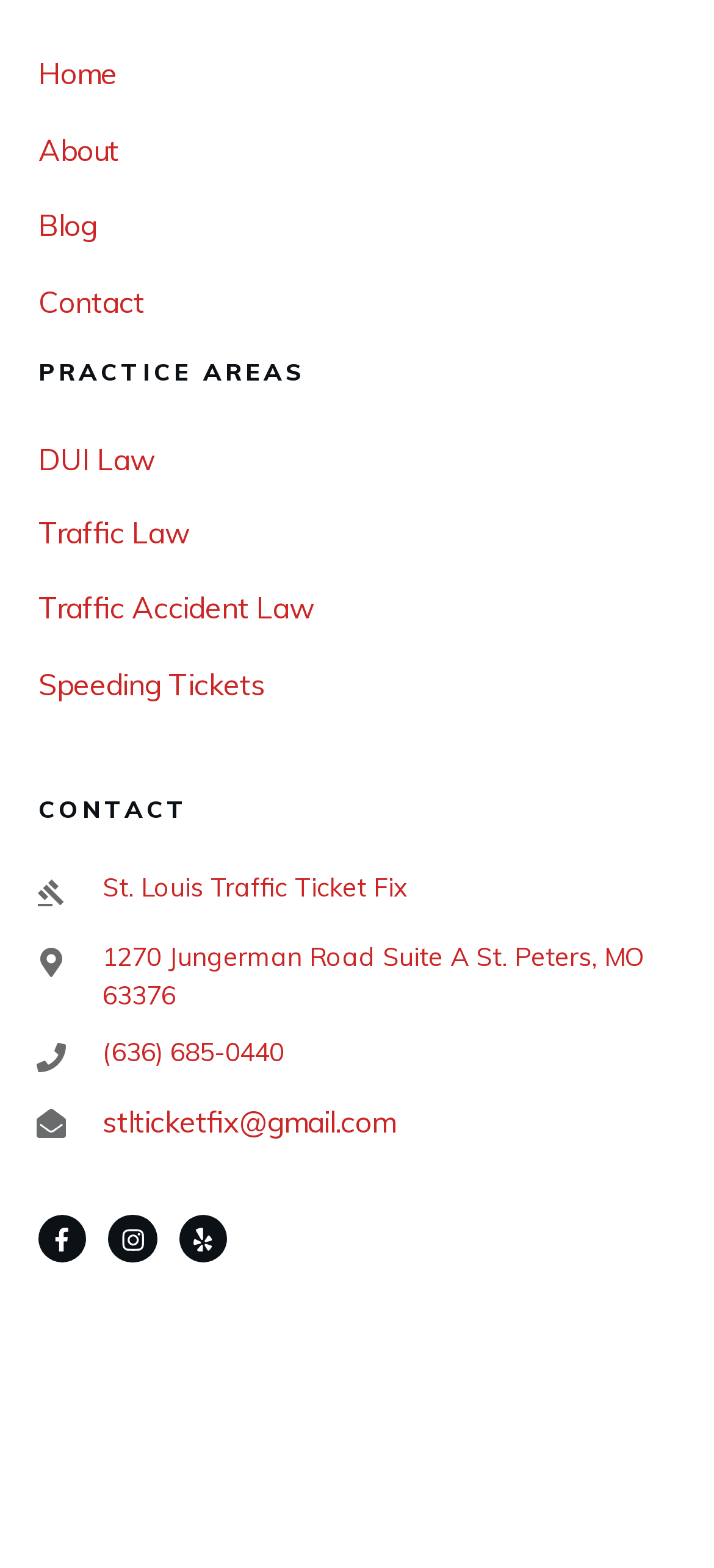Locate the UI element described as follows: "parent_node: stlticketfix@gmail.com". Return the bounding box coordinates as four float numbers between 0 and 1 in the order [left, top, right, bottom].

[0.144, 0.732, 0.154, 0.755]